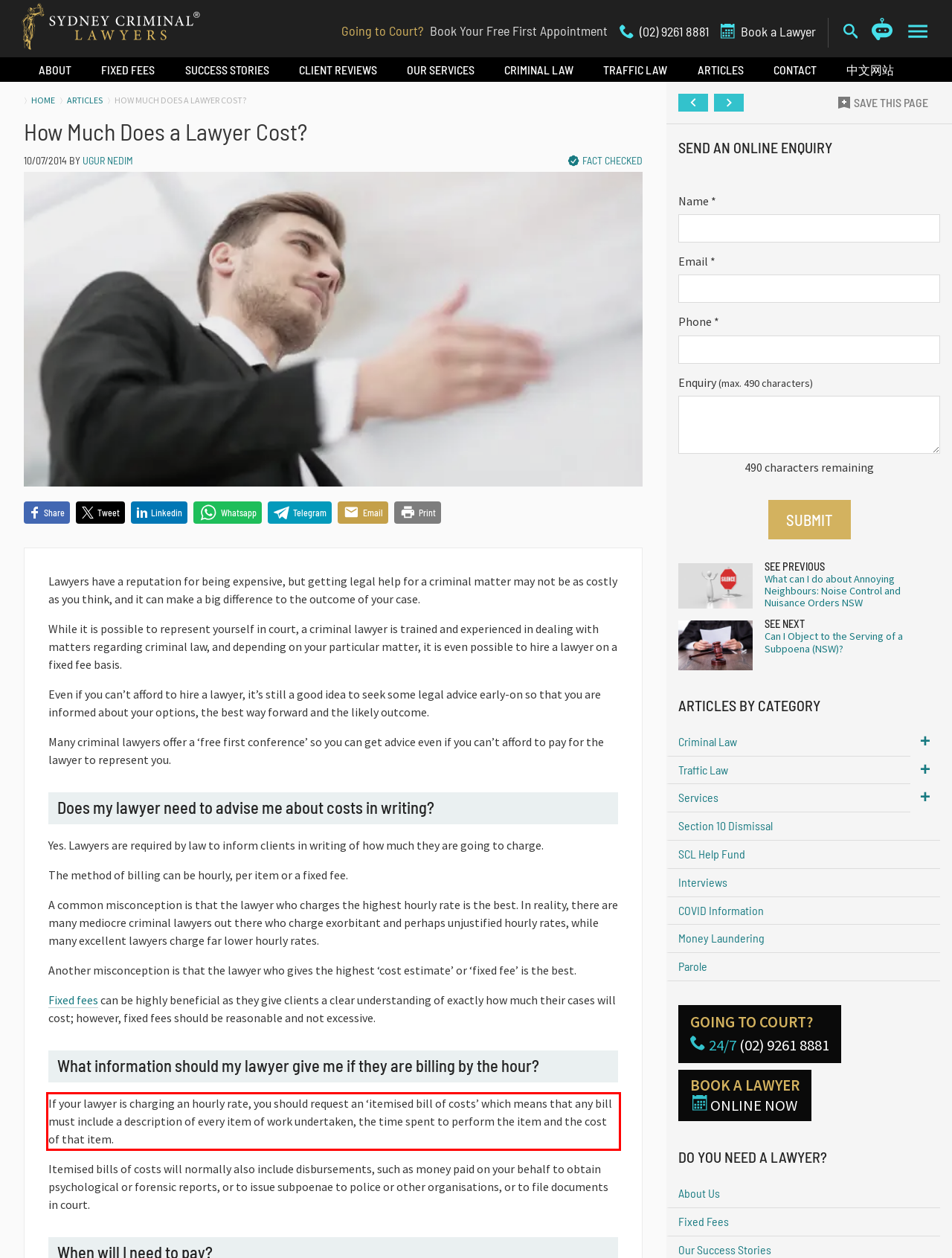Identify the red bounding box in the webpage screenshot and perform OCR to generate the text content enclosed.

If your lawyer is charging an hourly rate, you should request an ‘itemised bill of costs’ which means that any bill must include a description of every item of work undertaken, the time spent to perform the item and the cost of that item.